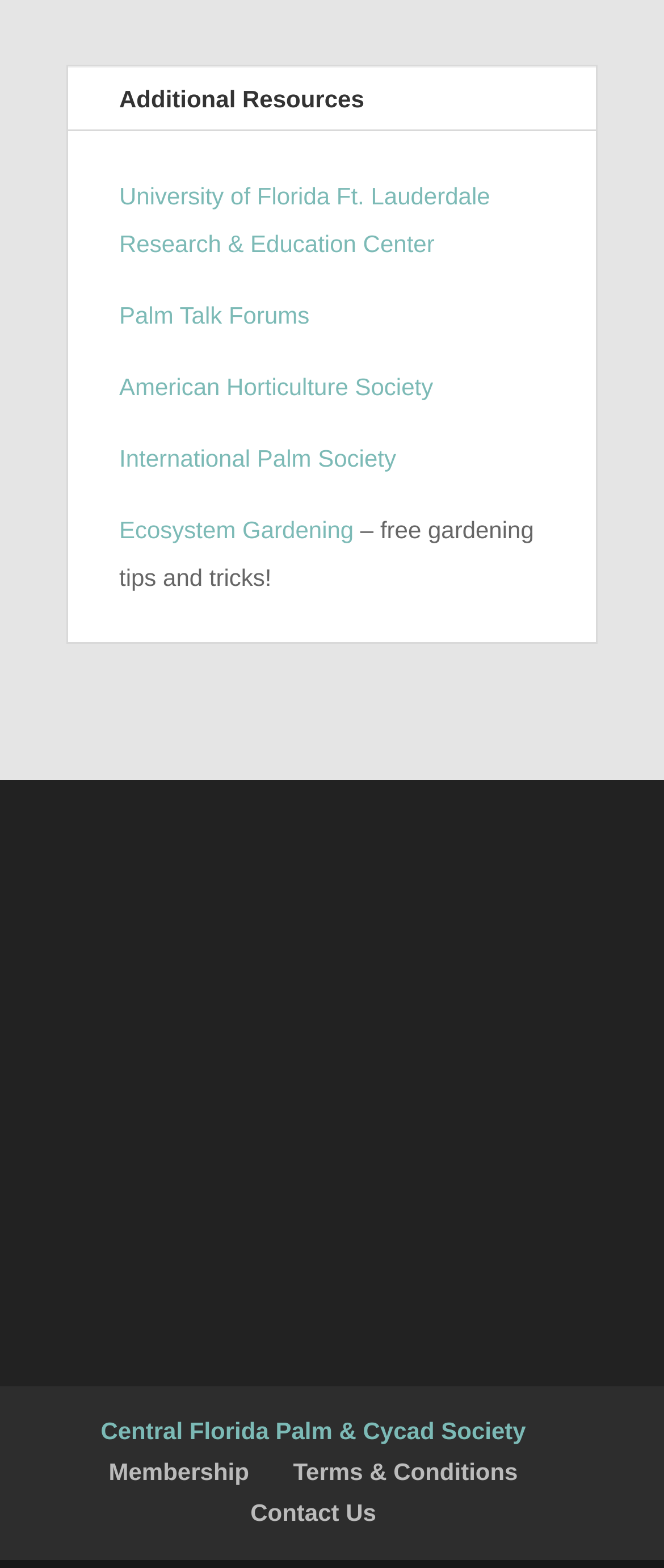What is the first link on the webpage?
Please provide a single word or phrase based on the screenshot.

Additional Resources